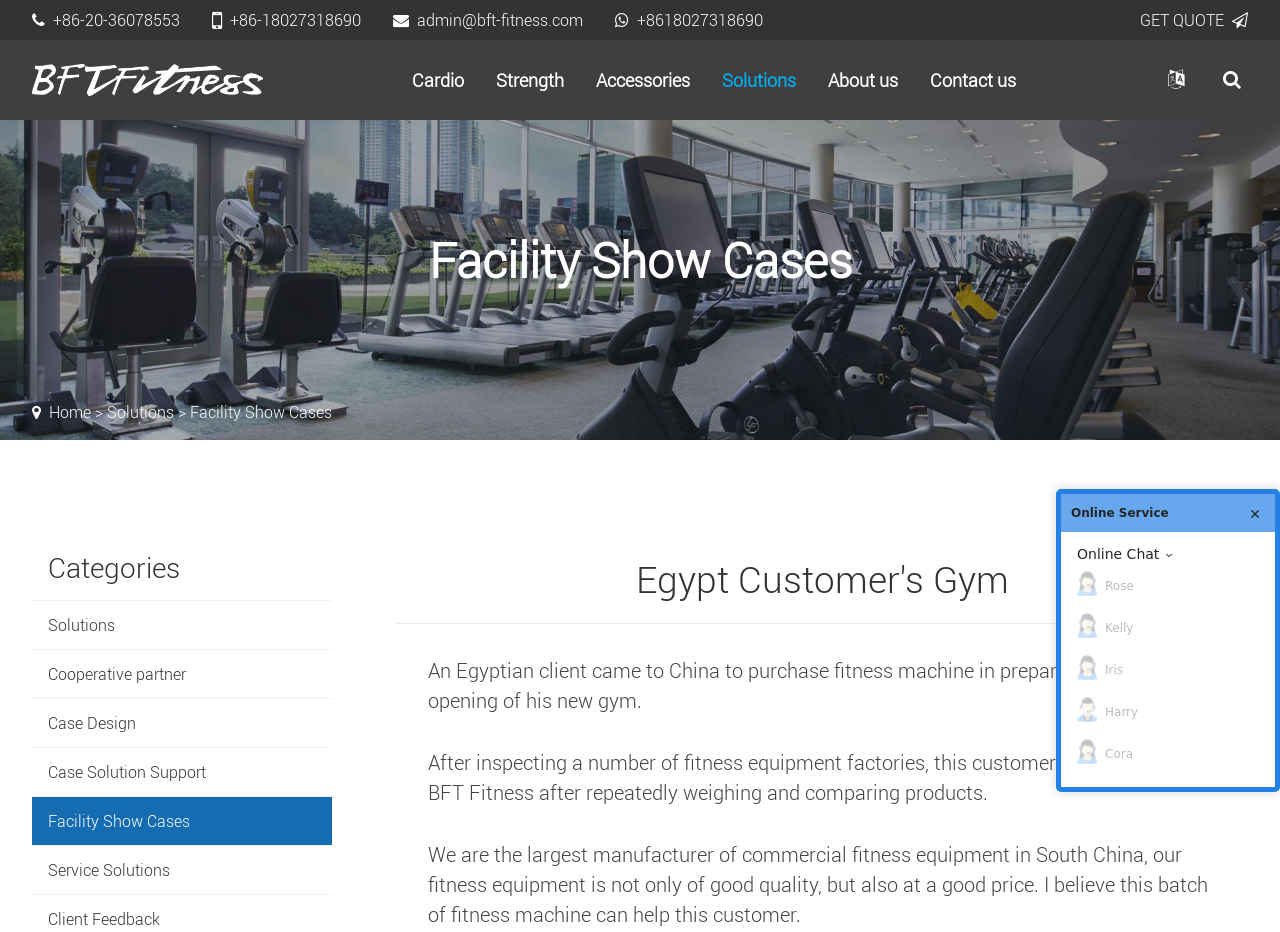Predict the bounding box for the UI component with the following description: "Facility Show Cases".

[0.025, 0.855, 0.259, 0.907]